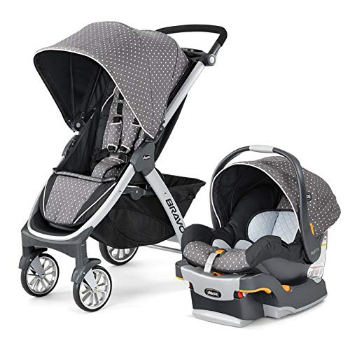Describe all the visual components present in the image.

The image showcases the Chicco Bravo Trio Travel System in the Lilla design, which includes the Bravo Stroller and the KeyFit 30 Infant Car Seat. The stroller features a stylish gray fabric adorned with a delicate polka dot pattern, providing both comfort and aesthetics. Its design includes a spacious seat with multi-position reclining capabilities, ideal for ensuring that your little one can rest comfortably during outings. The car seat is engineered for safety, accommodating infants from 4 to 30 pounds. This travel system is designed for convenience, with a one-hand fold mechanism that allows for easy transport and storage. The parent tray included in the stroller adds additional functionality, featuring storage compartments and cup holders for everyday essentials.